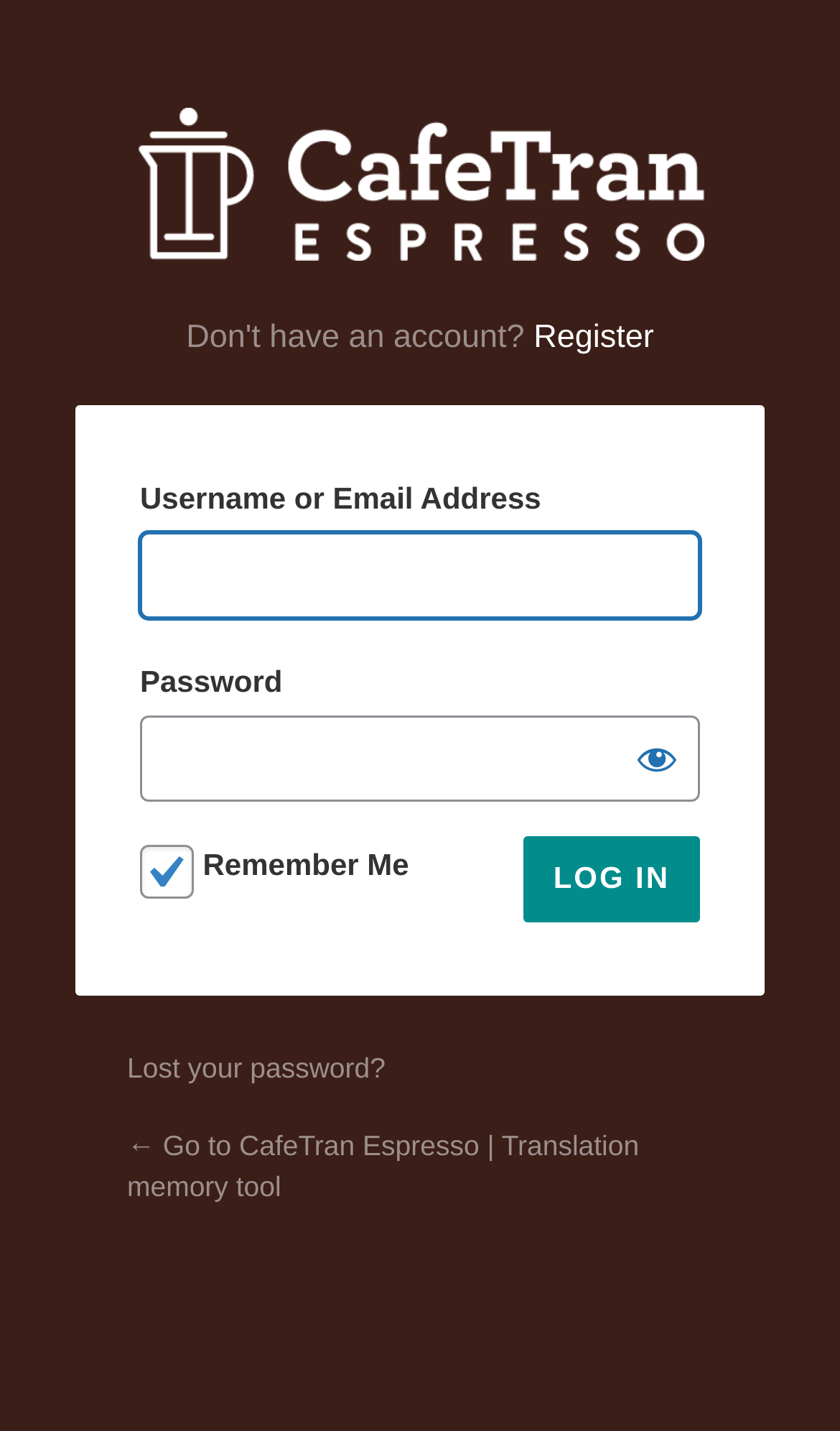Provide a brief response to the question using a single word or phrase: 
What is the label of the first input field?

Username or Email Address